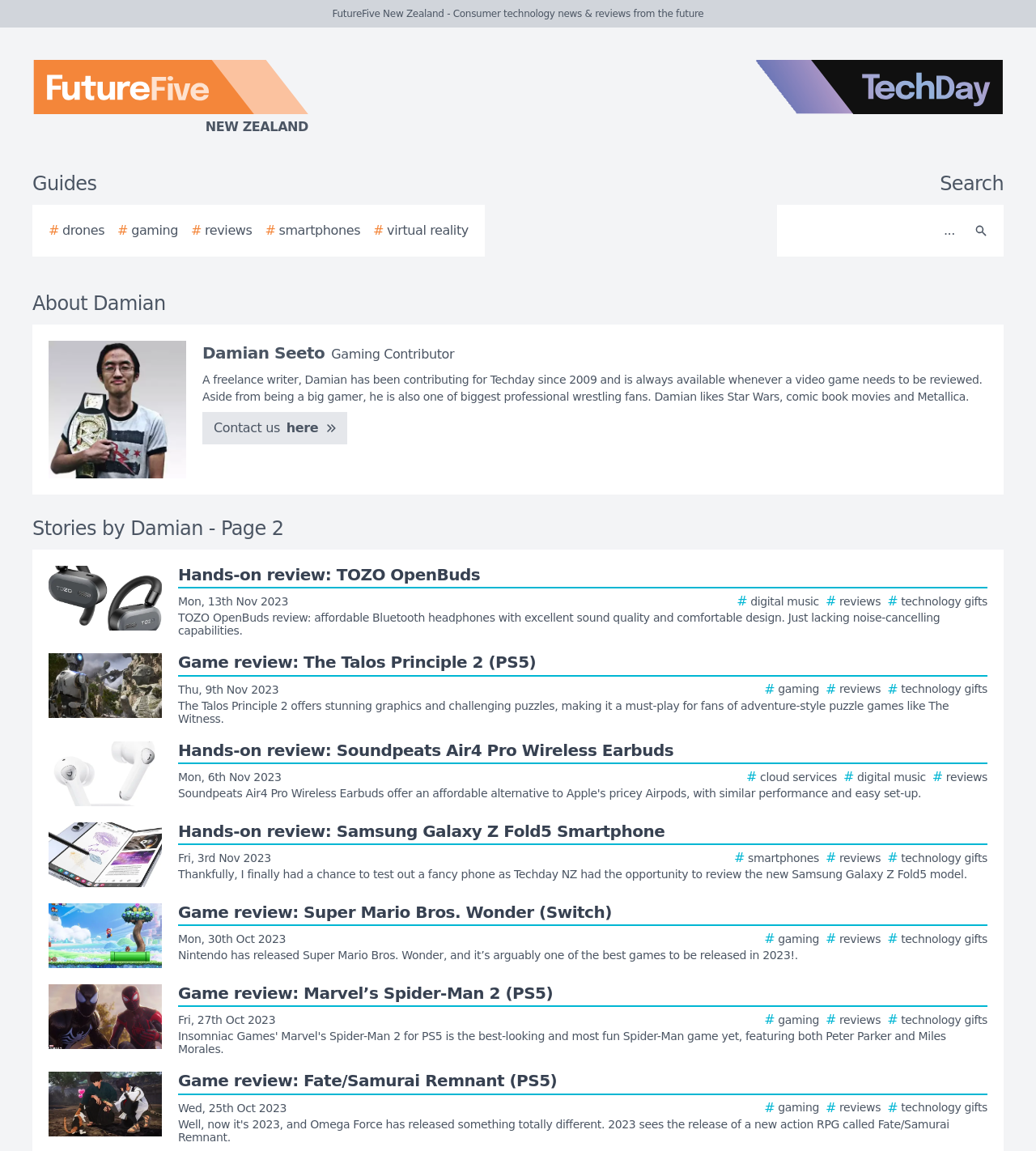Find the bounding box coordinates of the element to click in order to complete this instruction: "Read about Damian". The bounding box coordinates must be four float numbers between 0 and 1, denoted as [left, top, right, bottom].

[0.031, 0.251, 0.969, 0.276]